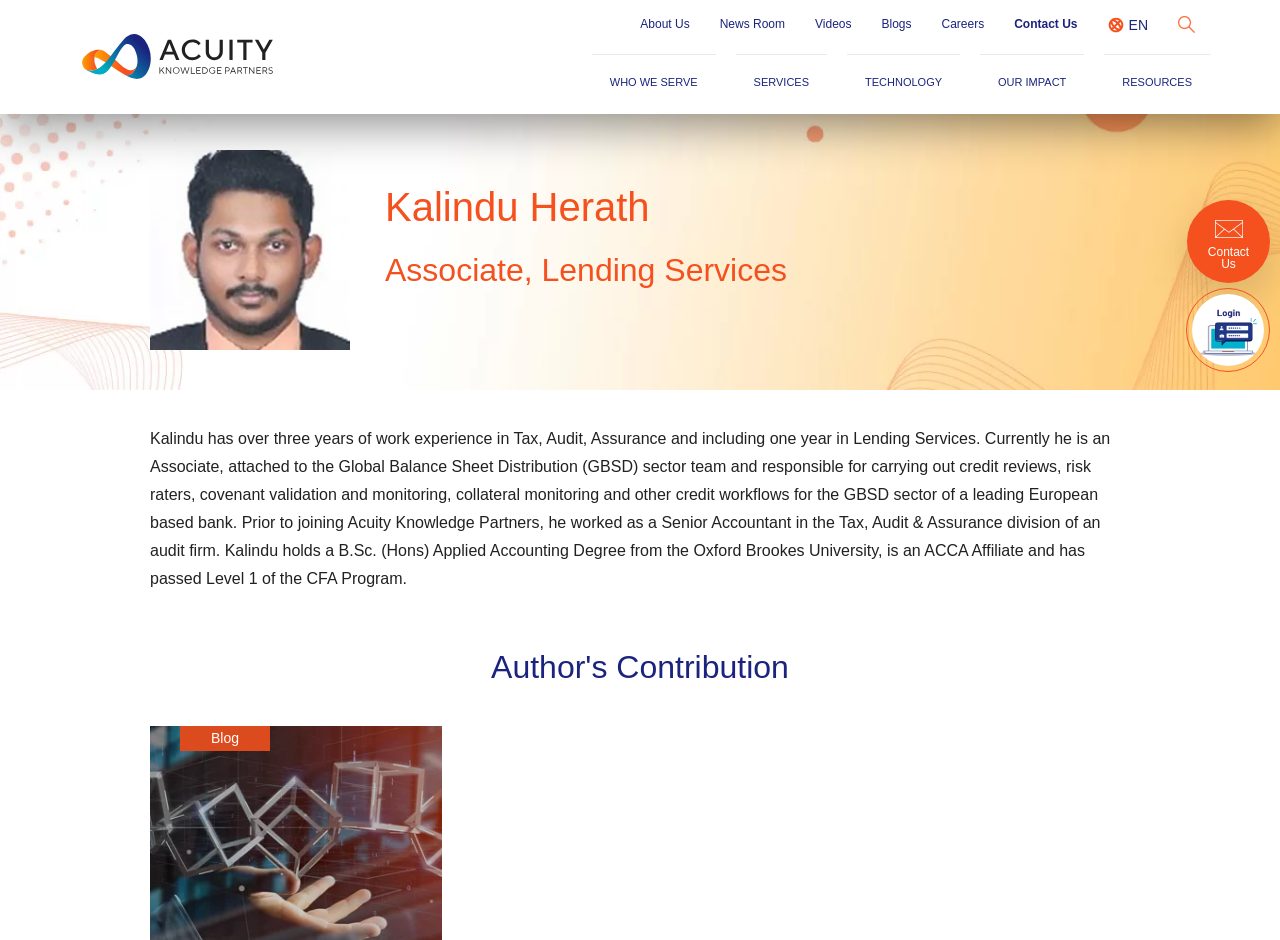Identify the bounding box coordinates for the element you need to click to achieve the following task: "Click on TECHNOLOGY". Provide the bounding box coordinates as four float numbers between 0 and 1, in the form [left, top, right, bottom].

[0.659, 0.059, 0.749, 0.121]